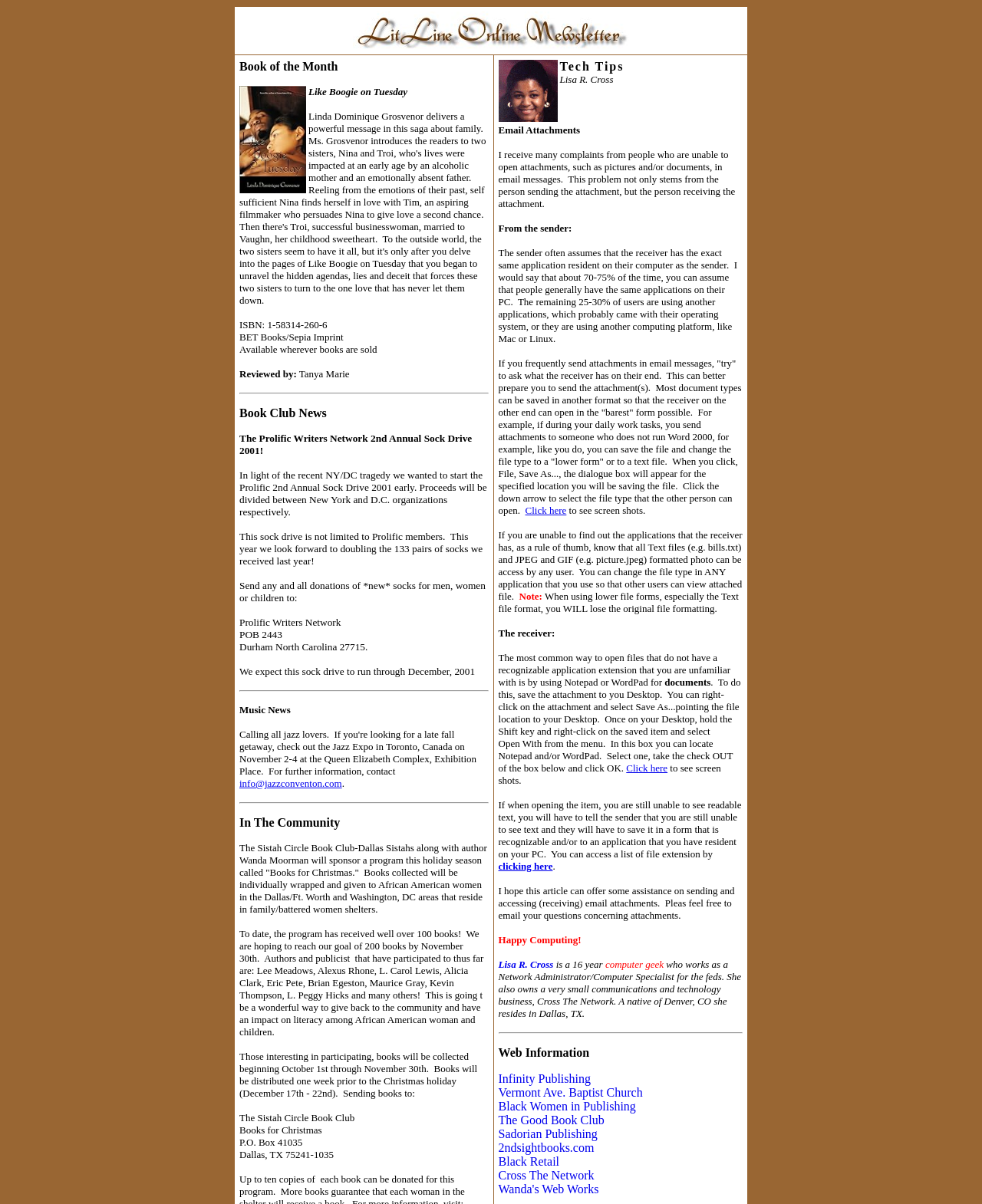Using the information in the image, give a detailed answer to the following question: Who is the reviewer of the book?

The reviewer's name is mentioned in the top section of the webpage, under the book's details, where it says 'Reviewed by: Tanya Marie'.